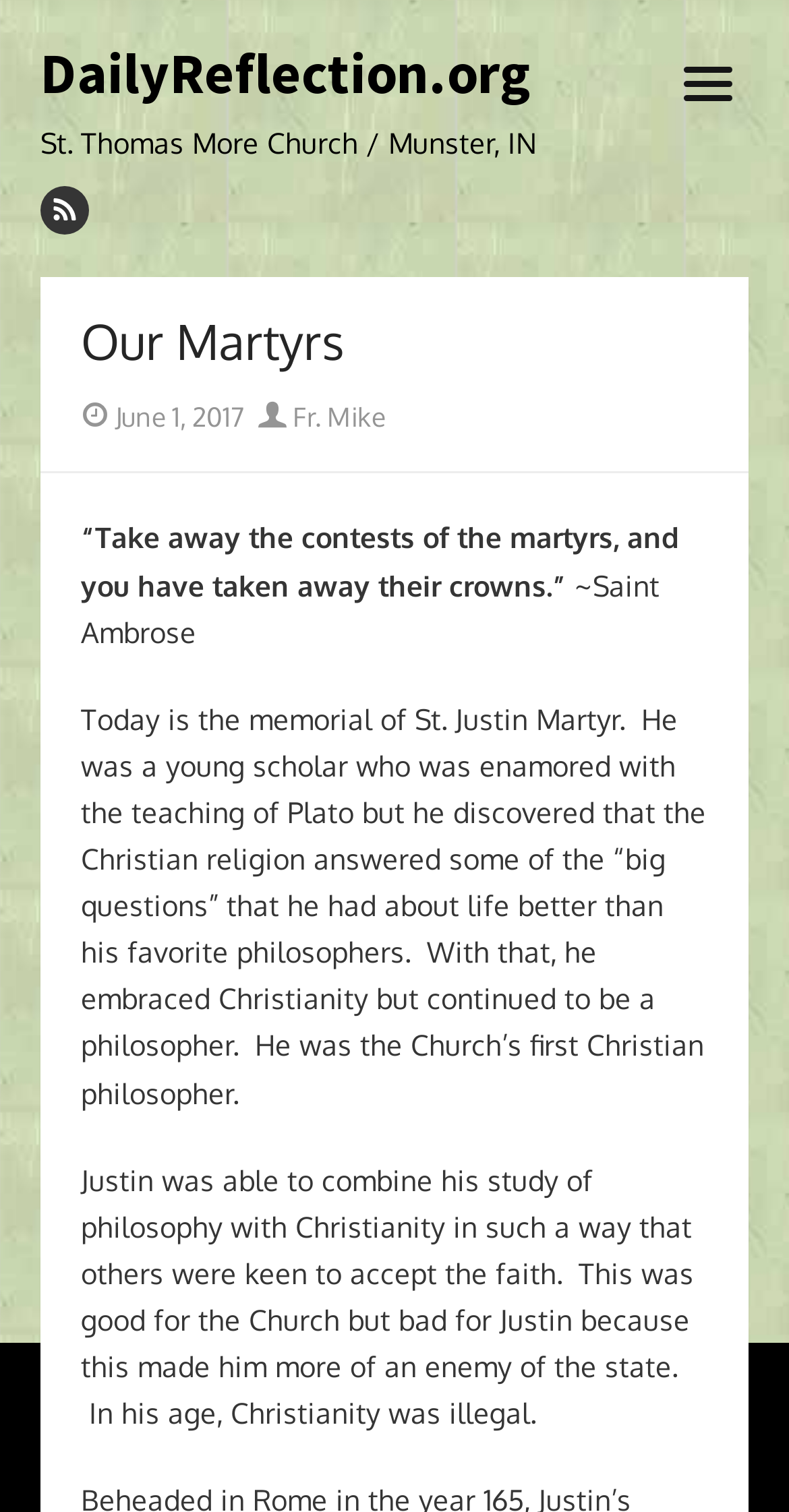Write a detailed summary of the webpage, including text, images, and layout.

The webpage is dedicated to the daily reflections of martyrs, specifically St. Justin Martyr. At the top left, there is a link to "DailyReflection.org" and a static text "St. Thomas More Church / Munster, IN" next to it. Below these elements, there is a link "M" and a button to open the menu, which is located at the top right corner of the page.

The main content of the page is divided into sections. The first section has a heading "Our Martyrs" and a static text "Posted on" followed by a link to the date "June 1, 2017". Below this, there is a static text "Author" and a link to the author "v Fr. Mike".

The main reflection is presented in a quote from Saint Ambrose, "“Take away the contests of the martyrs, and you have taken away their crowns.”", which is followed by the attribution "~Saint Ambrose". Below this quote, there is a passage of text that describes the life of St. Justin Martyr, a young scholar who converted to Christianity and became the Church's first Christian philosopher. The passage explains how Justin combined his study of philosophy with Christianity, which made him an enemy of the state during a time when Christianity was illegal.

Overall, the webpage has a simple layout with a focus on the daily reflection and the story of St. Justin Martyr.